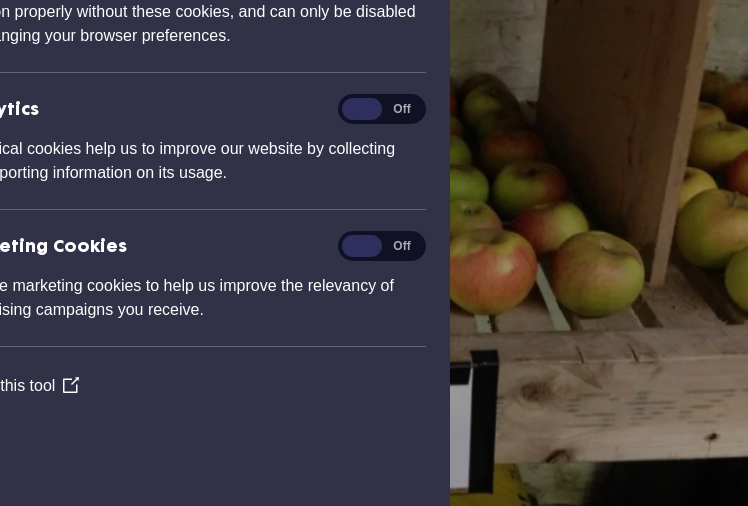Detail every significant feature and component of the image.

The image features a display of freshly picked Blenheim Orange apples, showcased in a rustic wooden crate. The vibrant apples, with a mix of green and red hues, rest upon a rough wooden surface, emphasizing their natural agricultural setting. This visual represents the theme of the article "When is an orange an apple?" by Alice Hunt, highlighting the unique characteristics and significance of the Blenheim Orange apple tree, a traditional cultivar rooted in history. The background hints at a garden atmosphere, aligning with the narrative of exploring the diverse orchards at Fulham Palace.